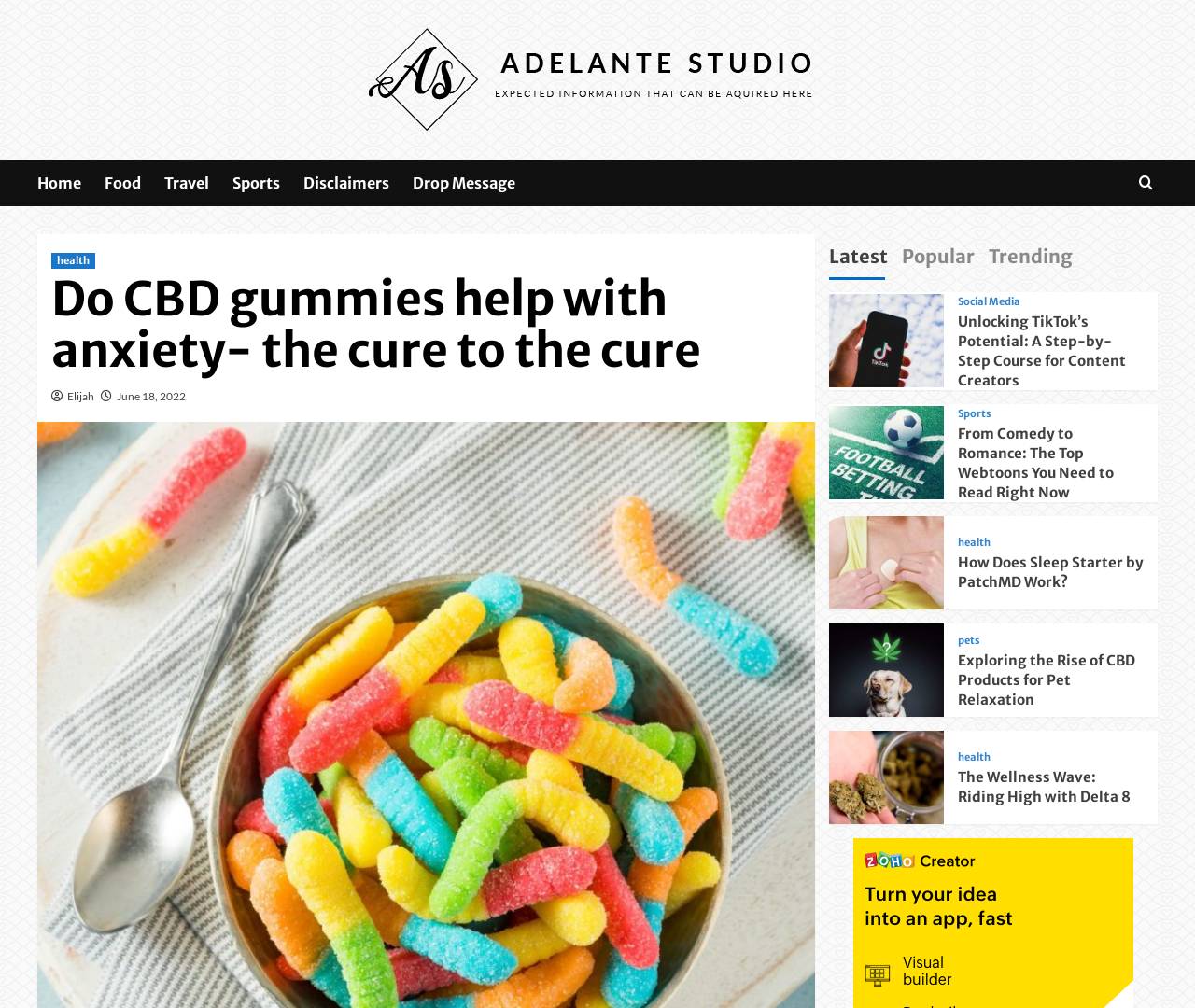How many tabs are in the tablist?
Please answer the question with as much detail as possible using the screenshot.

The tablist is located in the middle of the webpage, and it contains three tabs: 'Latest', 'Popular', and 'Trending'.